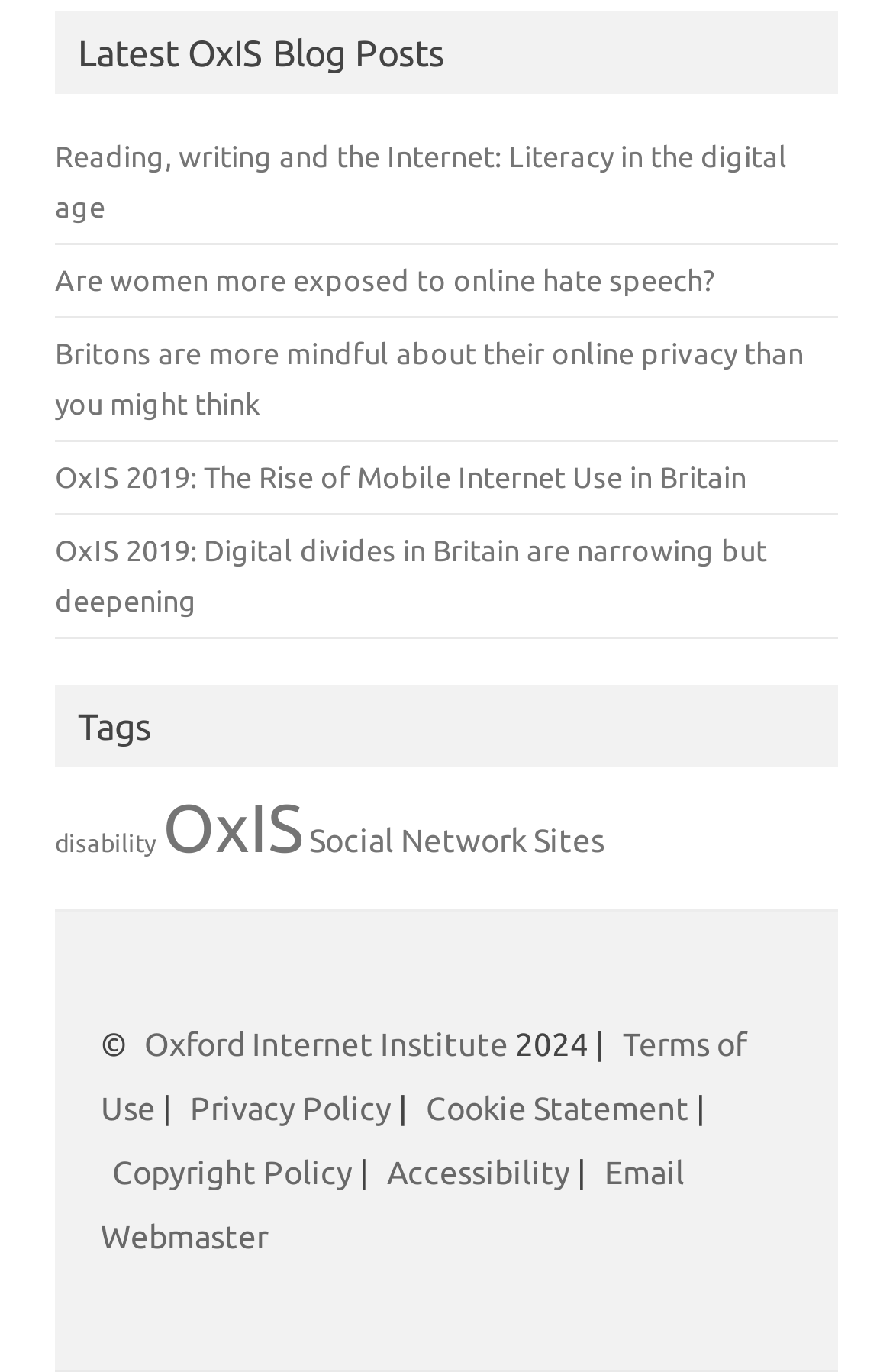Locate the coordinates of the bounding box for the clickable region that fulfills this instruction: "Check the terms of use".

[0.113, 0.747, 0.836, 0.821]